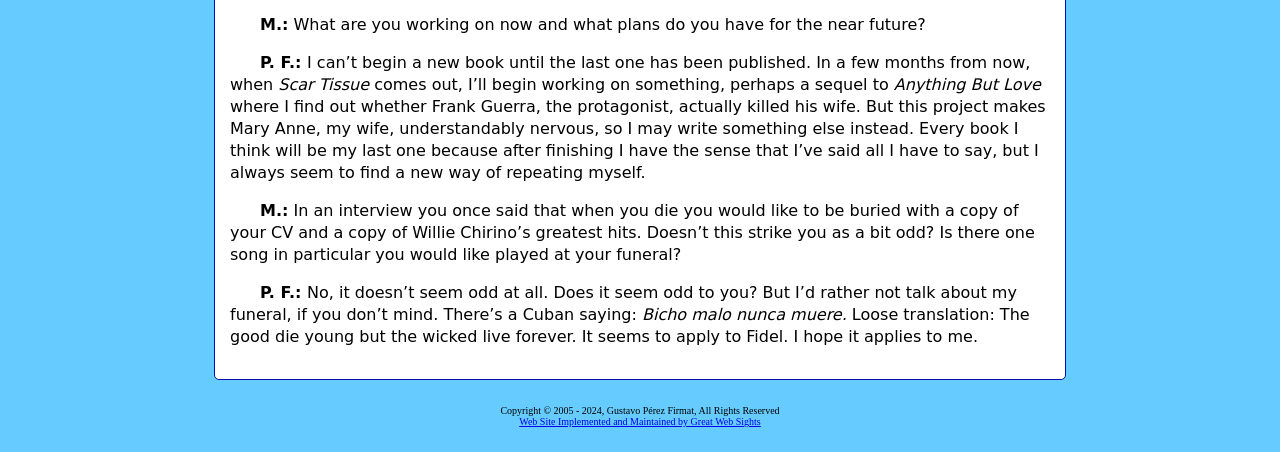What is the Cuban saying mentioned in the conversation?
Using the visual information, reply with a single word or short phrase.

Bicho malo nunca muere